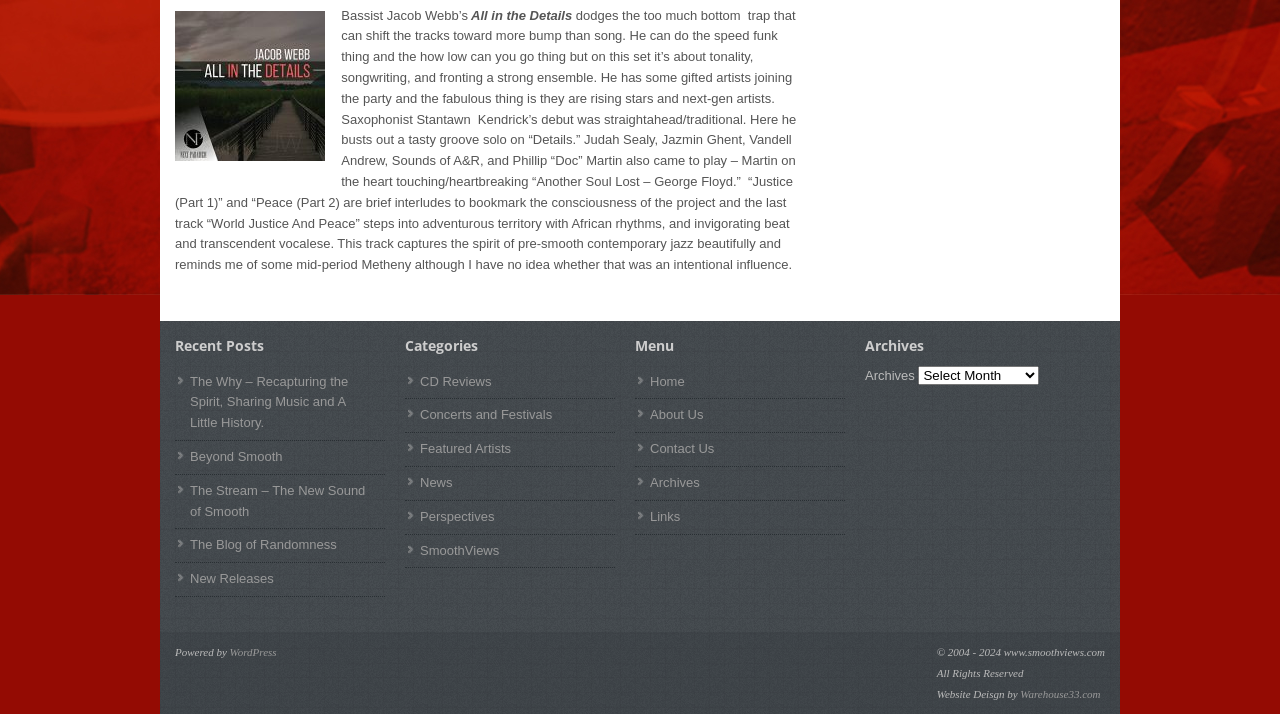What is the title of the album or song 'Details'?
Please give a well-detailed answer to the question.

The question asks for the title of the album or song 'Details'. By analyzing the StaticText elements, we can see that 'All in the Details' is mentioned alongside 'Details', suggesting that 'All in the Details' is the title of the album or song.